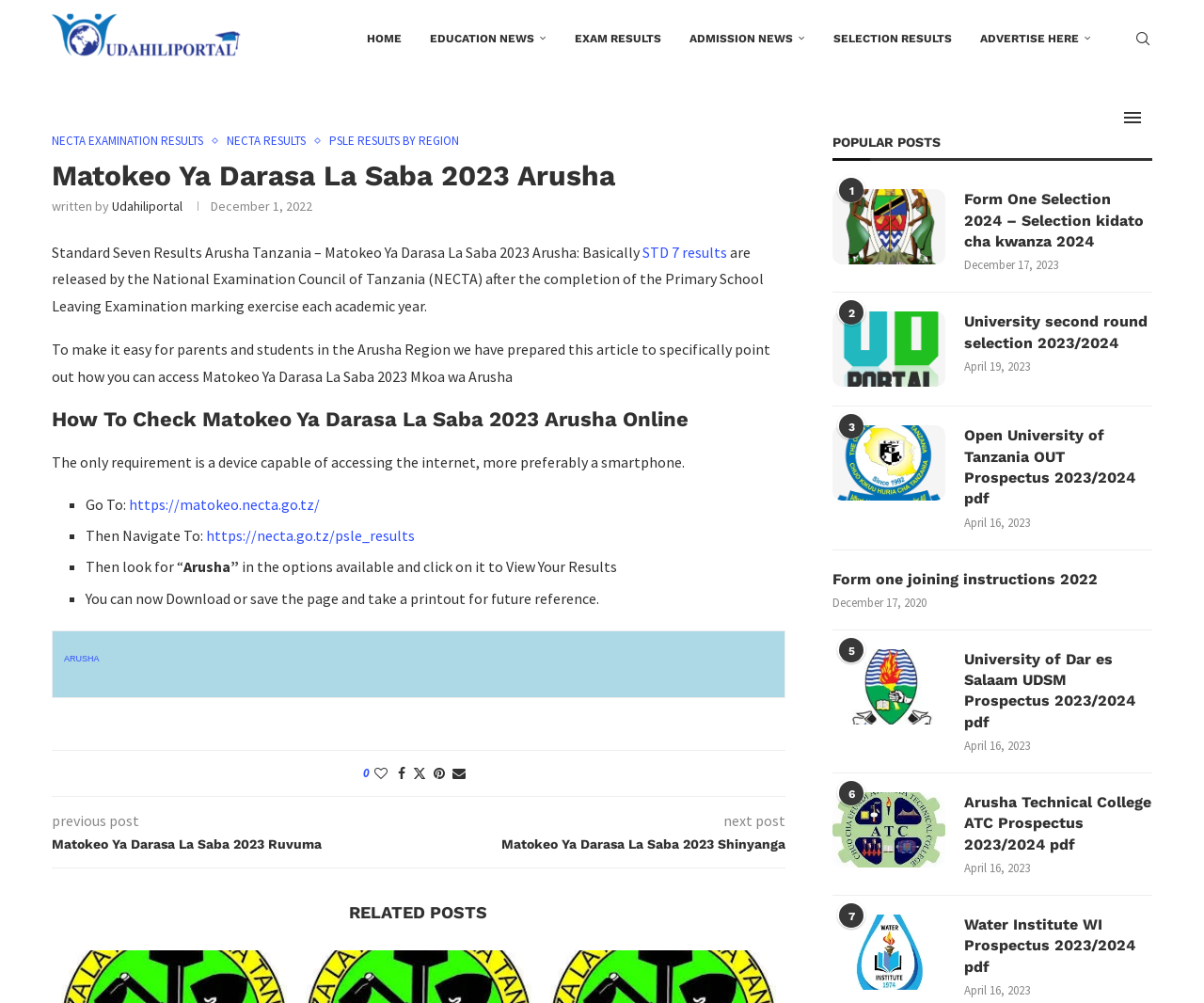Identify the bounding box coordinates of the element that should be clicked to fulfill this task: "Check EXAM RESULTS". The coordinates should be provided as four float numbers between 0 and 1, i.e., [left, top, right, bottom].

[0.477, 0.001, 0.549, 0.076]